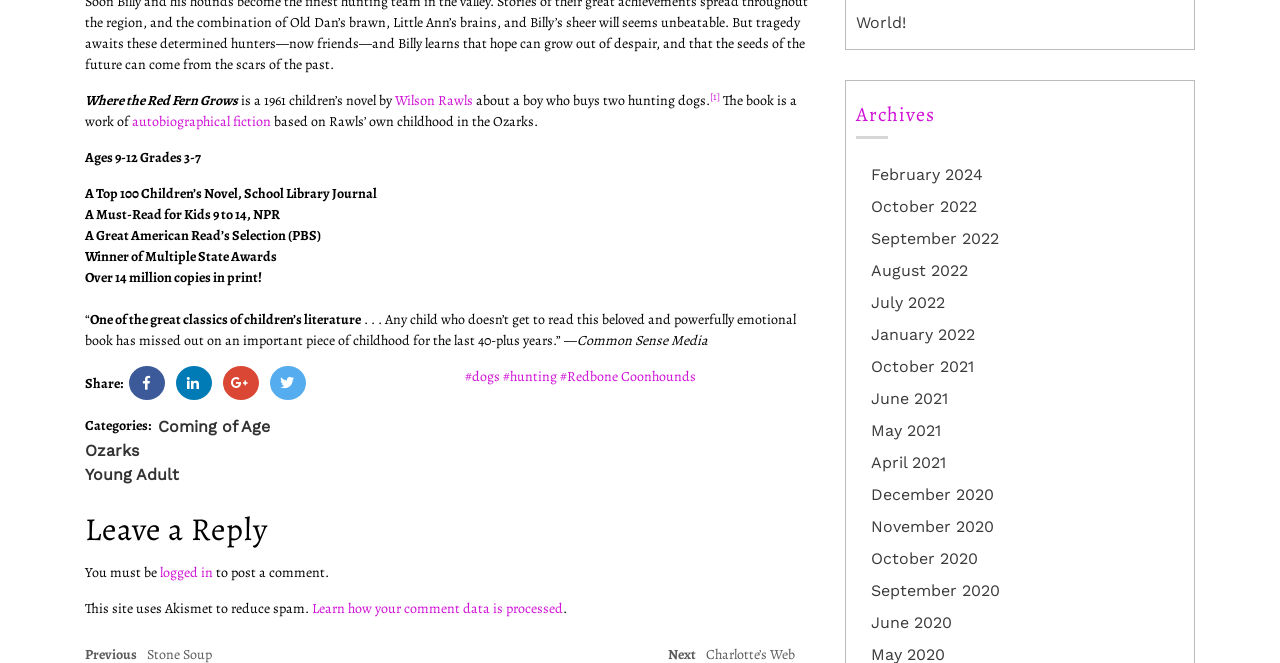Determine the bounding box coordinates of the region that needs to be clicked to achieve the task: "Click on the link to learn more about Wilson Rawls".

[0.309, 0.137, 0.37, 0.166]